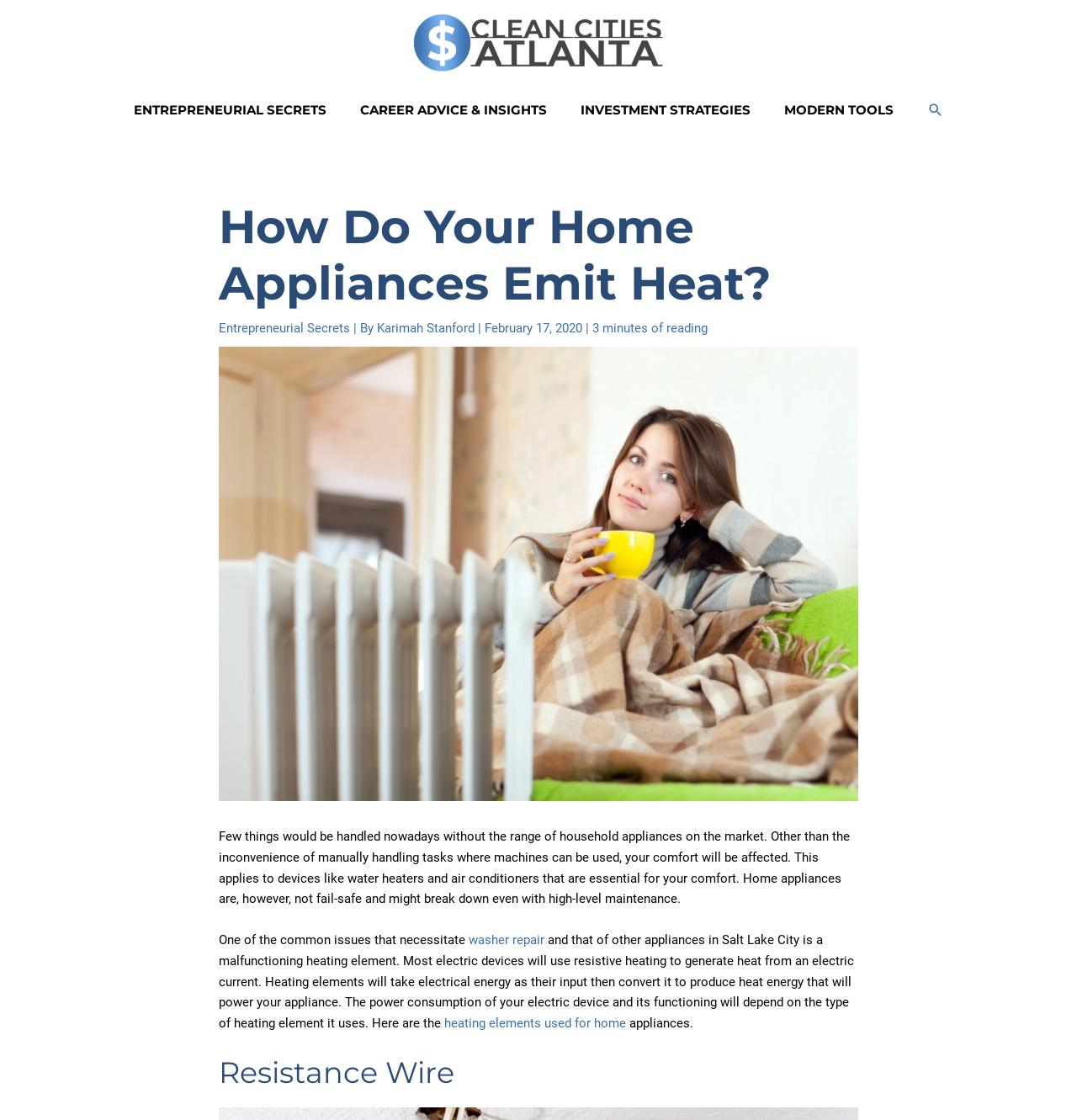Identify and provide the text of the main header on the webpage.

How Do Your Home Appliances Emit Heat?